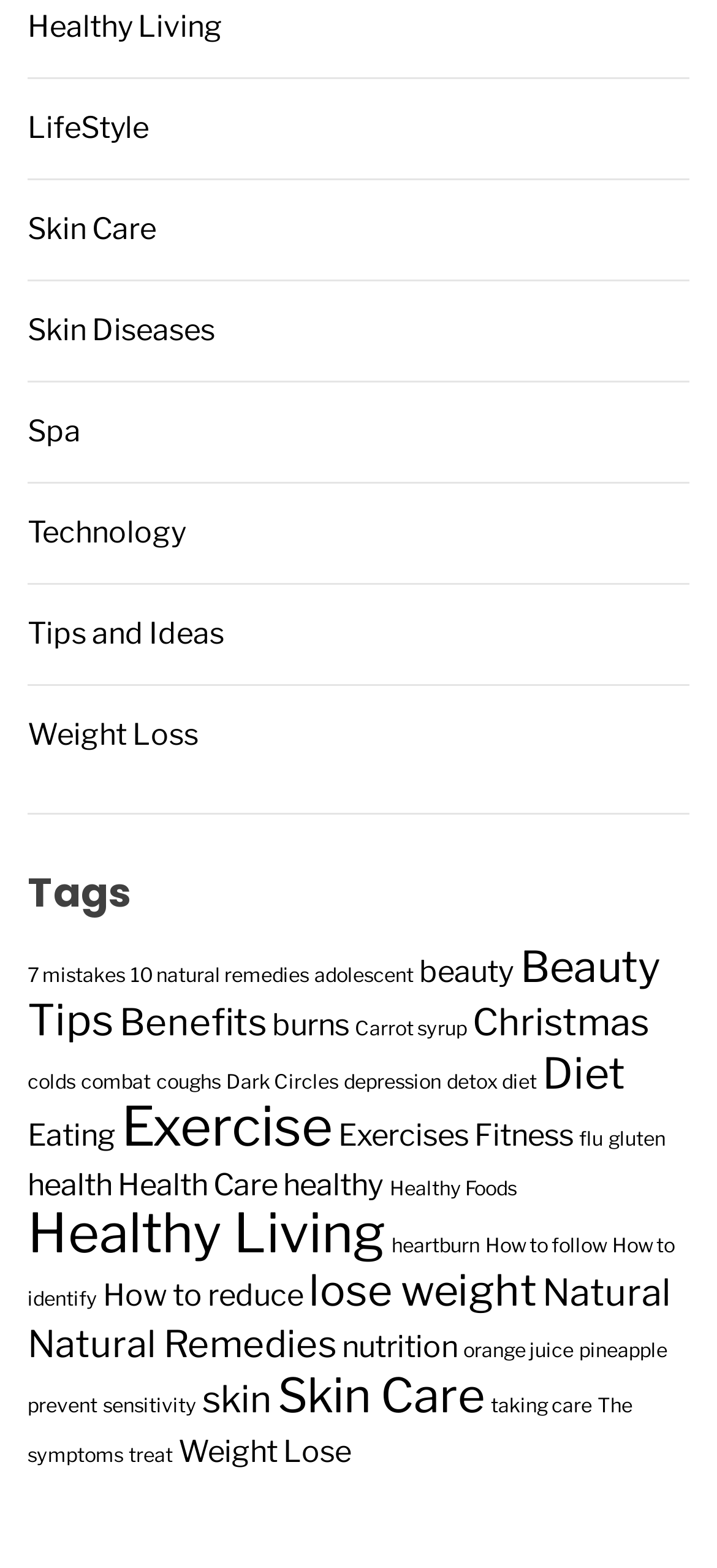Please determine the bounding box coordinates of the clickable area required to carry out the following instruction: "Learn about 'Beauty Tips'". The coordinates must be four float numbers between 0 and 1, represented as [left, top, right, bottom].

[0.038, 0.601, 0.921, 0.668]